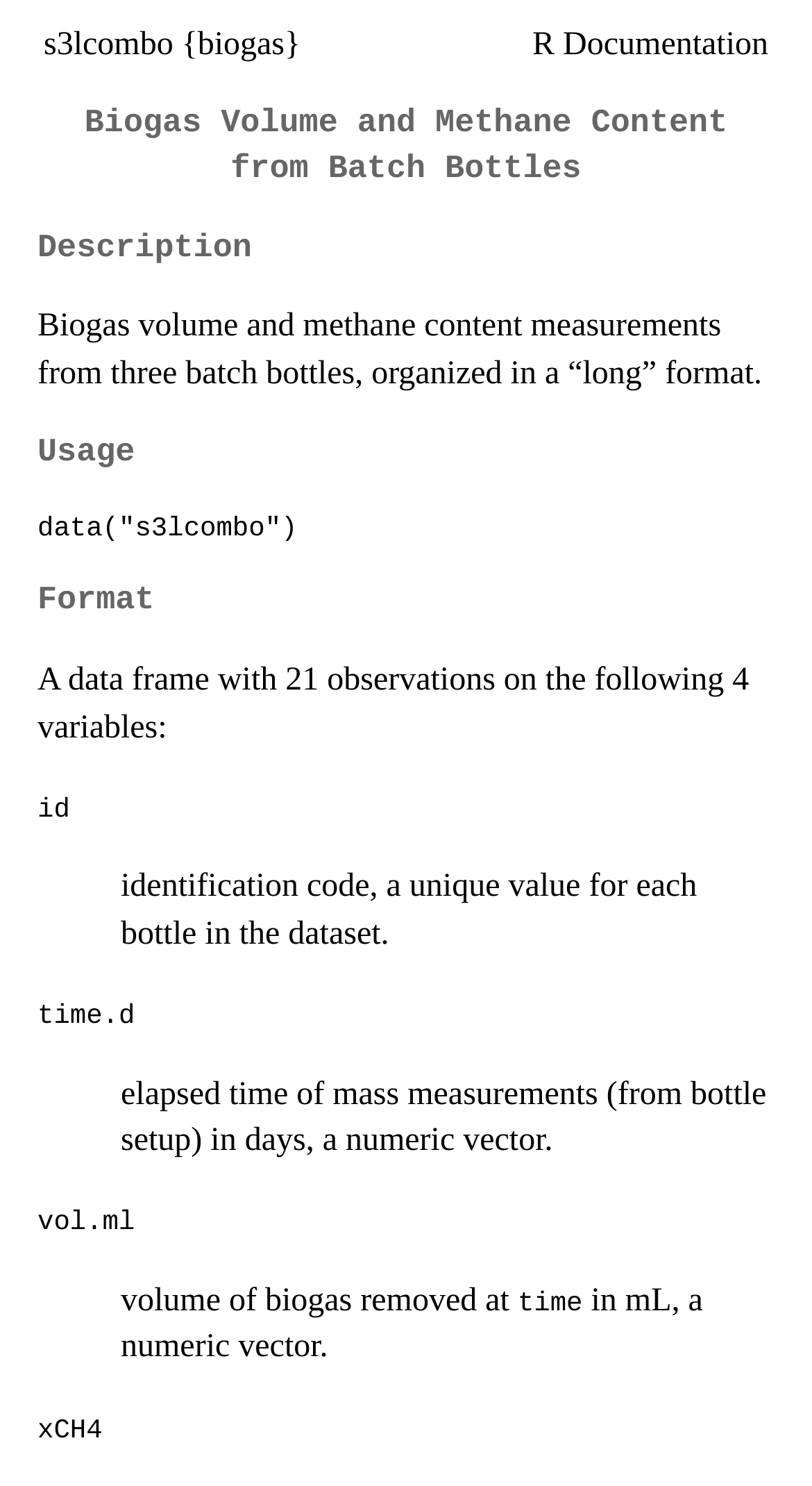What is the format of the data?
Refer to the image and give a detailed answer to the query.

The format of the data is a data frame with 21 observations on the following 4 variables, which can be inferred from the 'Format' section of the webpage.